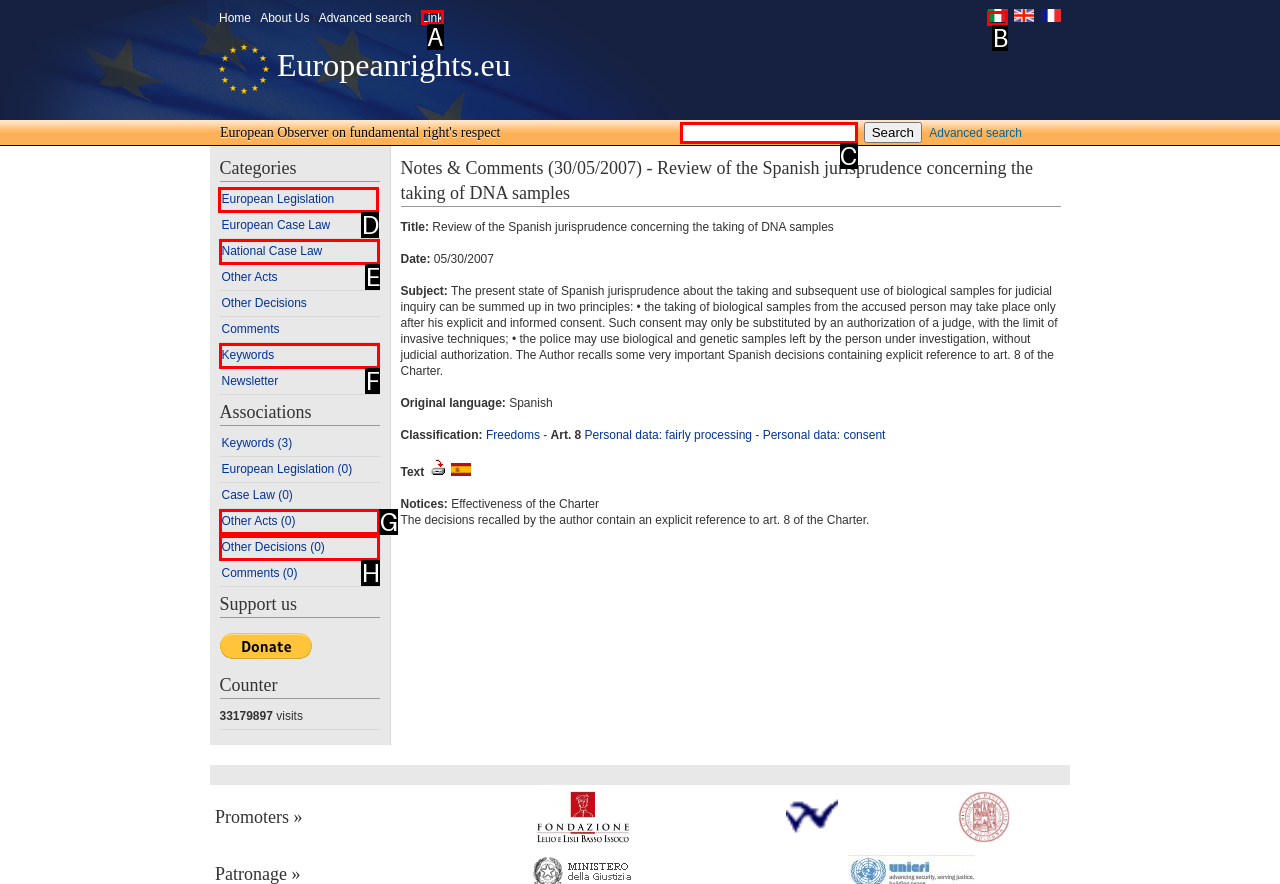From the options shown in the screenshot, tell me which lettered element I need to click to complete the task: Click on the 'European Legislation' category.

D